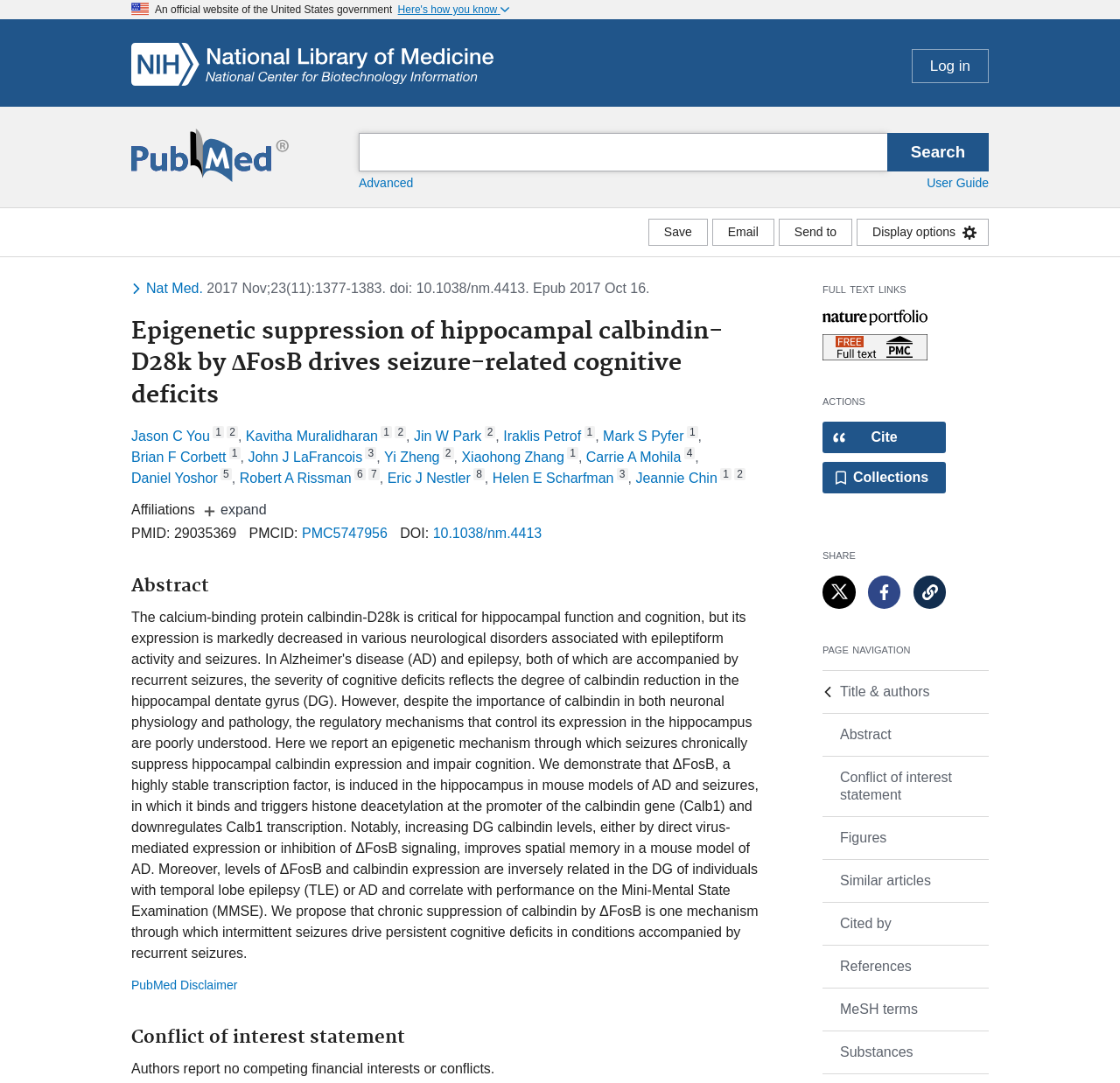Answer succinctly with a single word or phrase:
What is the logo at the top left corner?

NCBI Logo